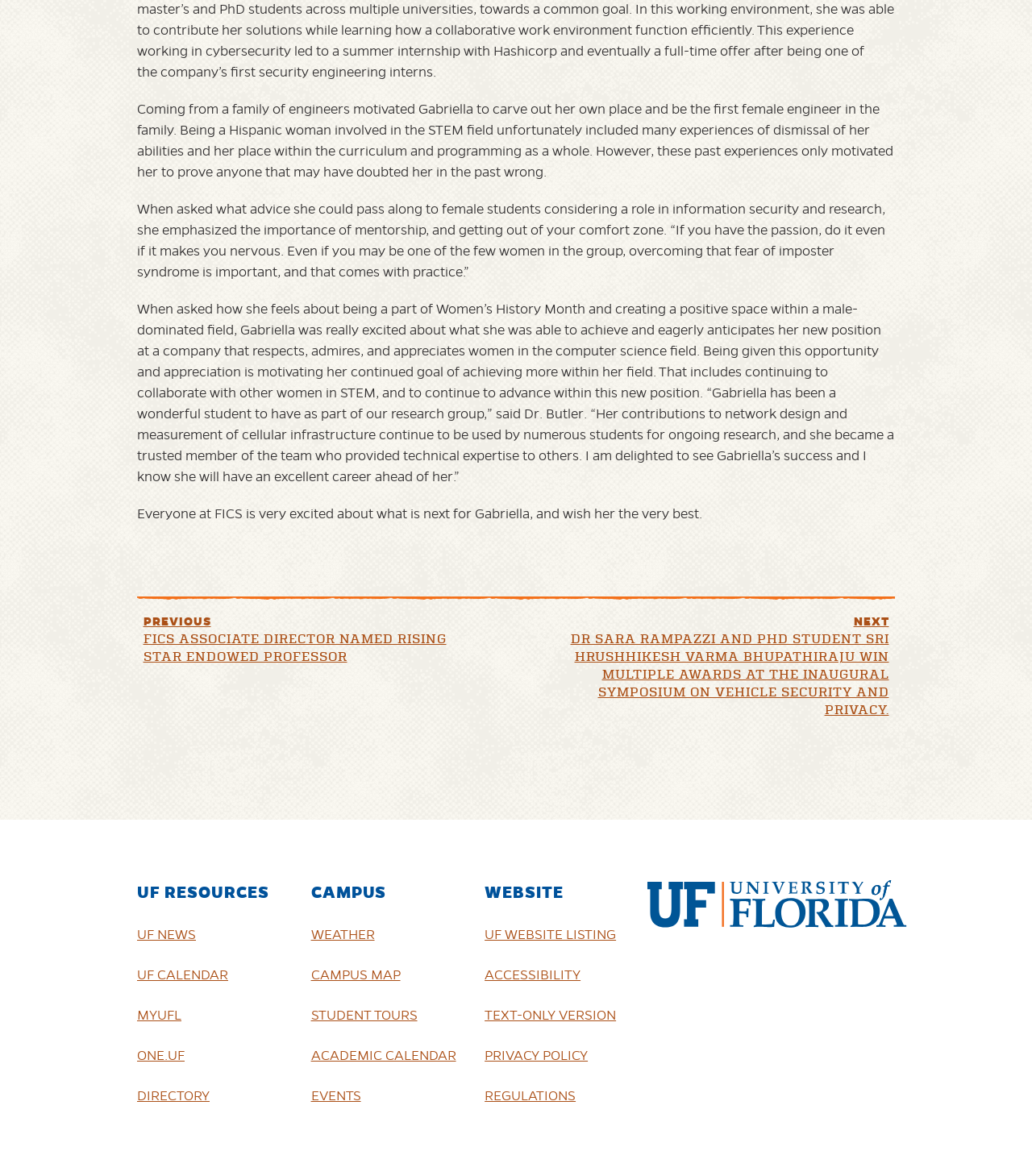Can you provide the bounding box coordinates for the element that should be clicked to implement the instruction: "Check the 'CAMPUS MAP'"?

[0.301, 0.812, 0.446, 0.846]